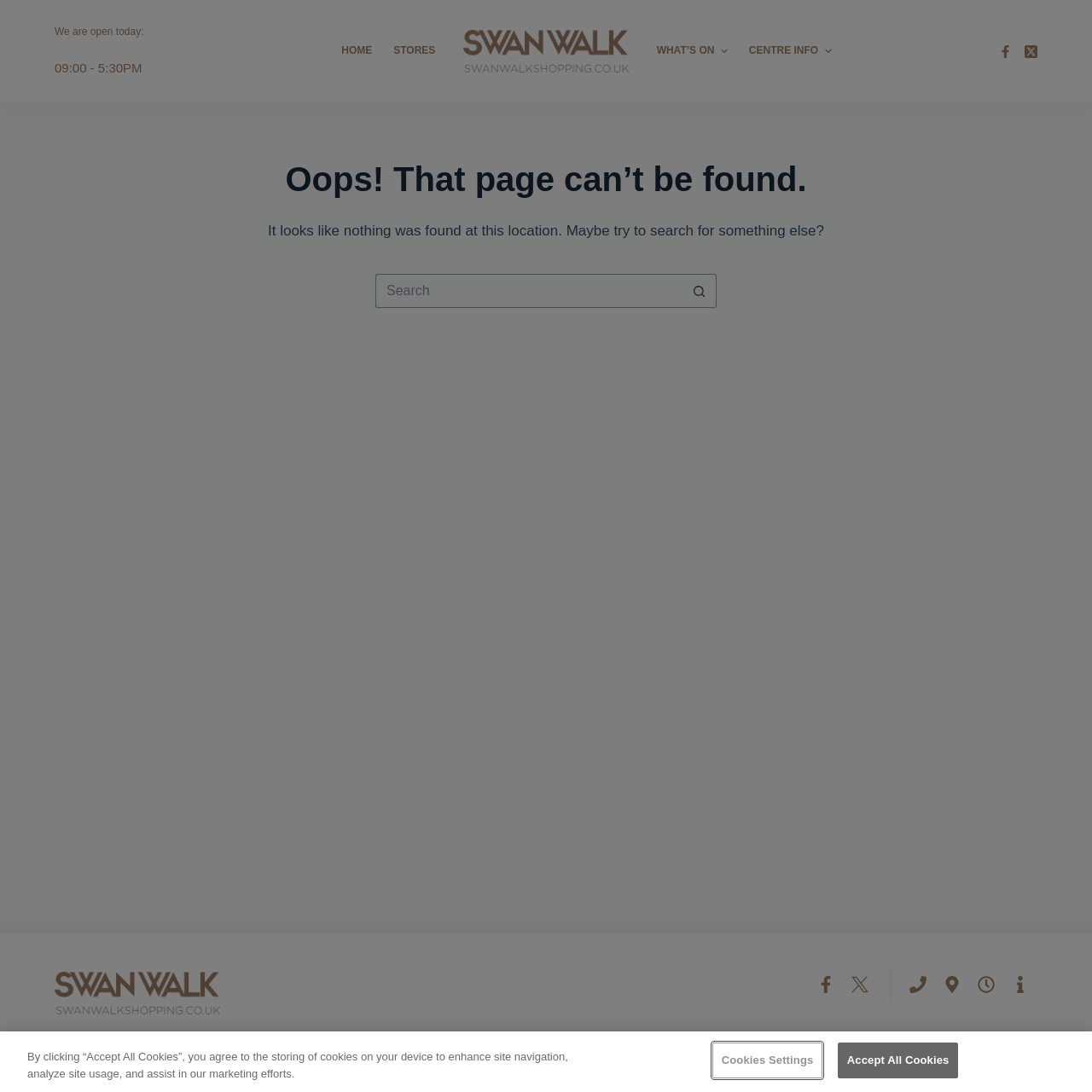Find the bounding box coordinates of the element to click in order to complete this instruction: "Go to the 'STORES' page". The bounding box coordinates must be four float numbers between 0 and 1, denoted as [left, top, right, bottom].

[0.351, 0.0, 0.408, 0.094]